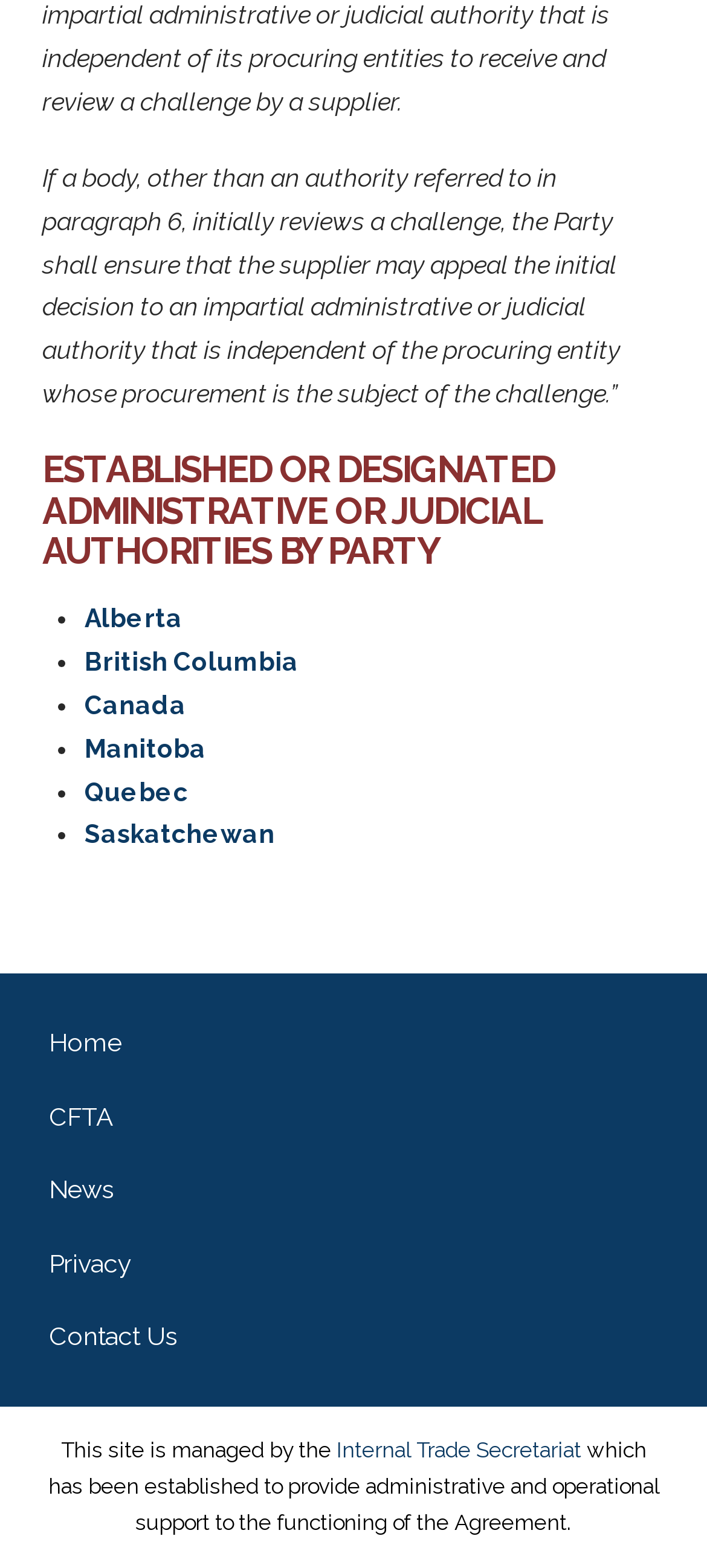How many links are in the footer section?
Answer the question with a single word or phrase derived from the image.

5